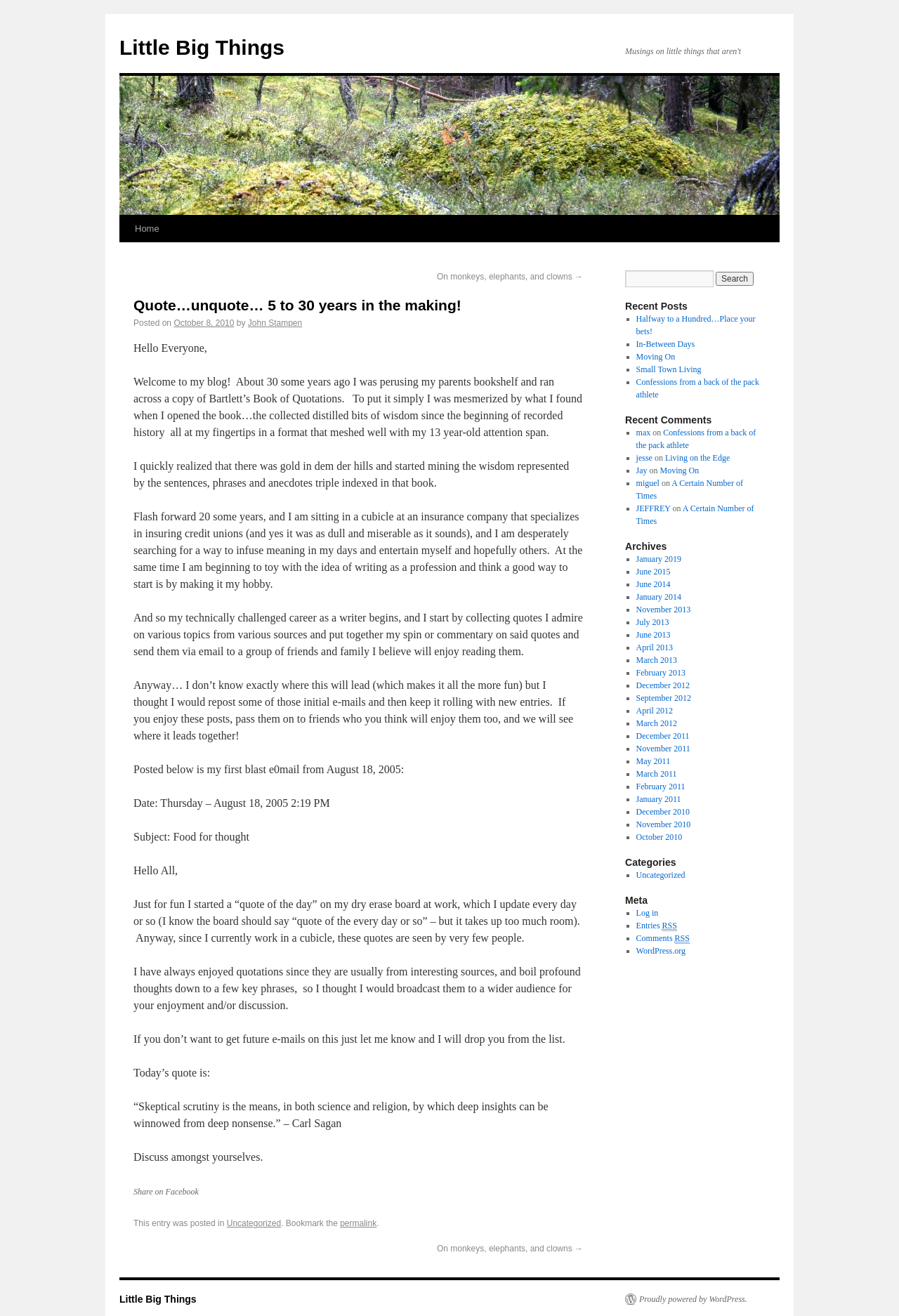Please give the bounding box coordinates of the area that should be clicked to fulfill the following instruction: "Go to Home page". The coordinates should be in the format of four float numbers from 0 to 1, i.e., [left, top, right, bottom].

[0.142, 0.164, 0.185, 0.184]